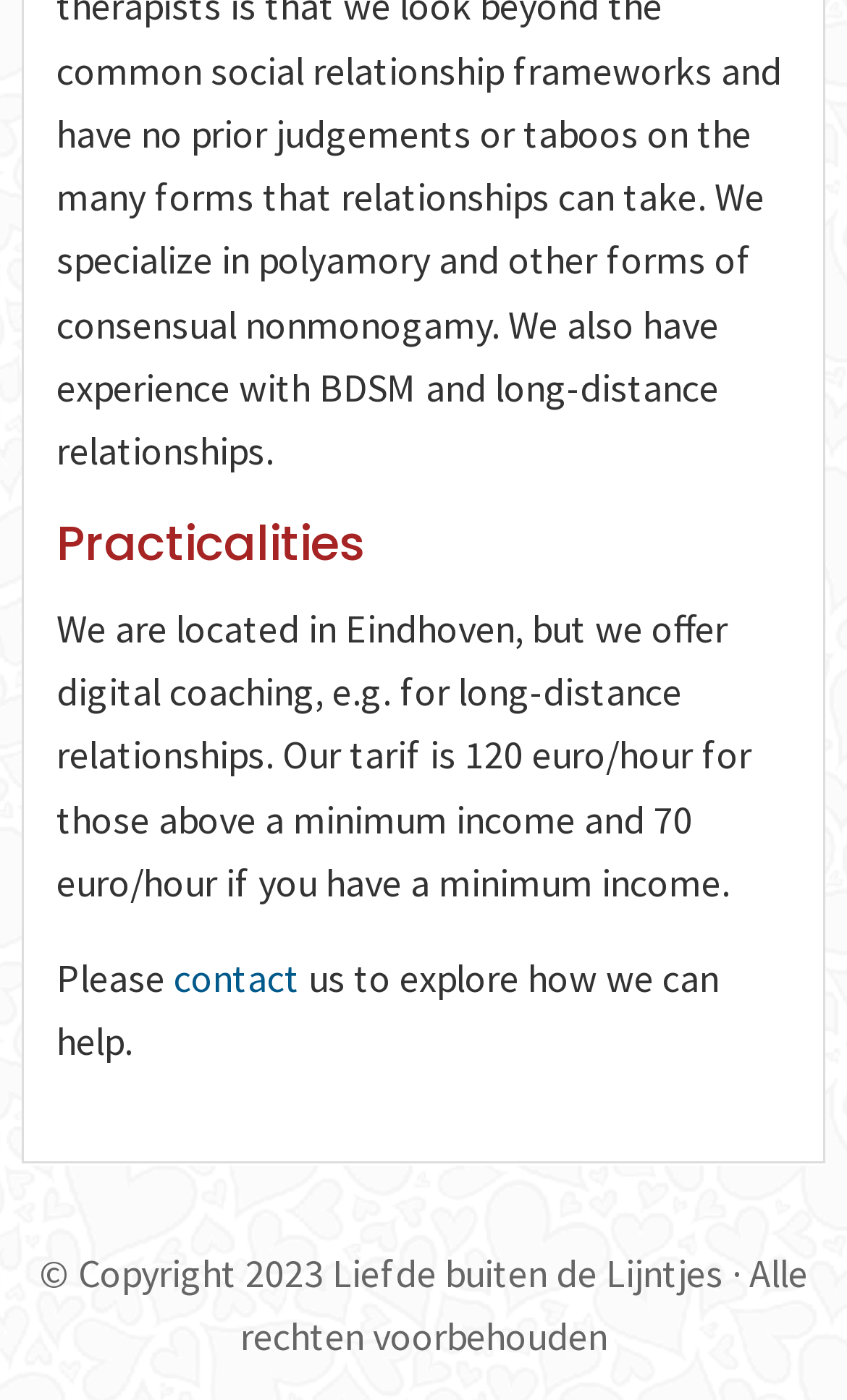Refer to the image and answer the question with as much detail as possible: Where is the coaching service located?

The coaching service is located in Eindhoven, as mentioned in the StaticText element with the text 'We are located in Eindhoven, but we offer digital coaching, e.g. for long-distance relationships.'